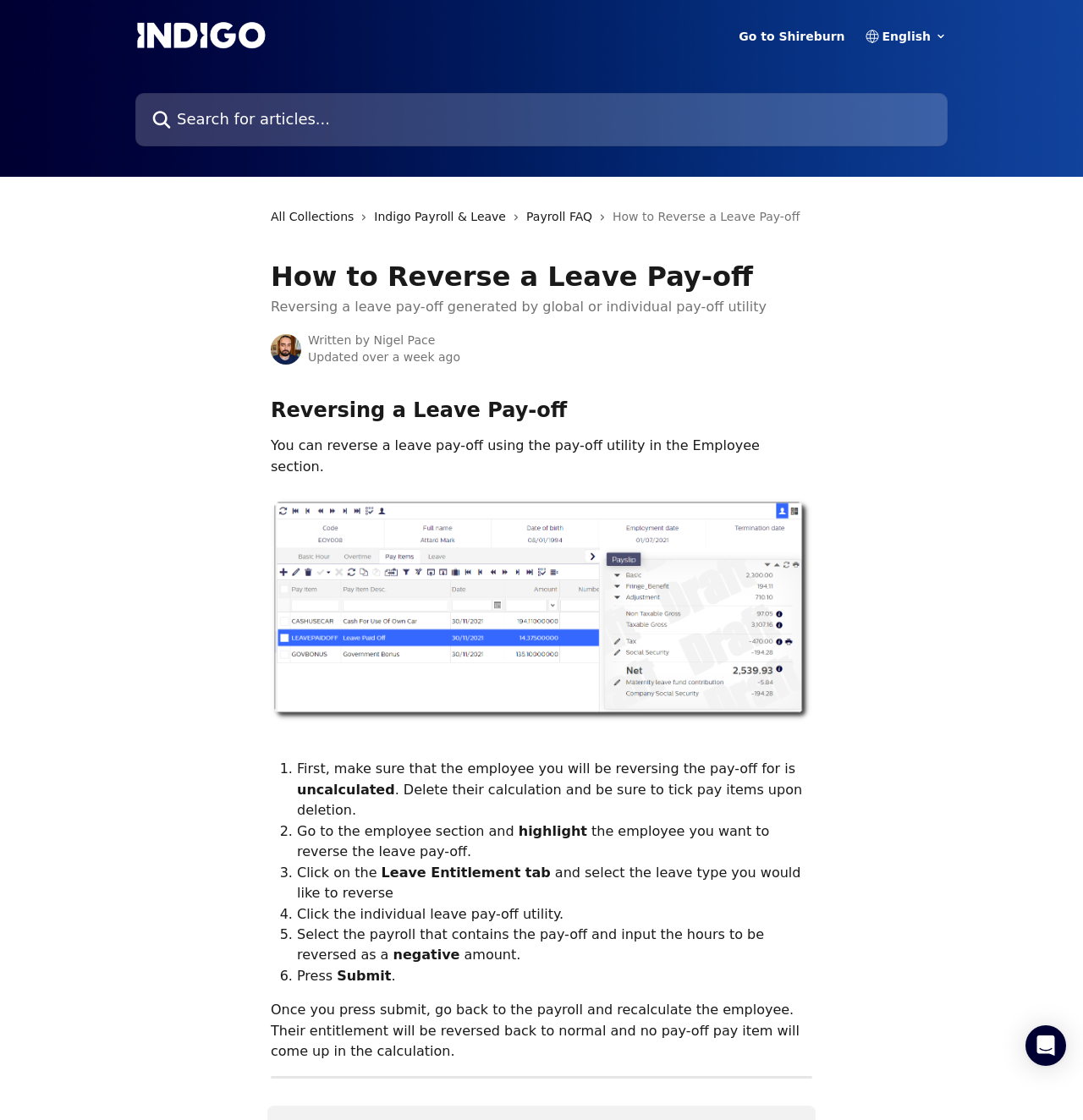Locate the bounding box coordinates of the clickable region to complete the following instruction: "Click on the Leave Entitlement tab."

[0.352, 0.772, 0.508, 0.786]